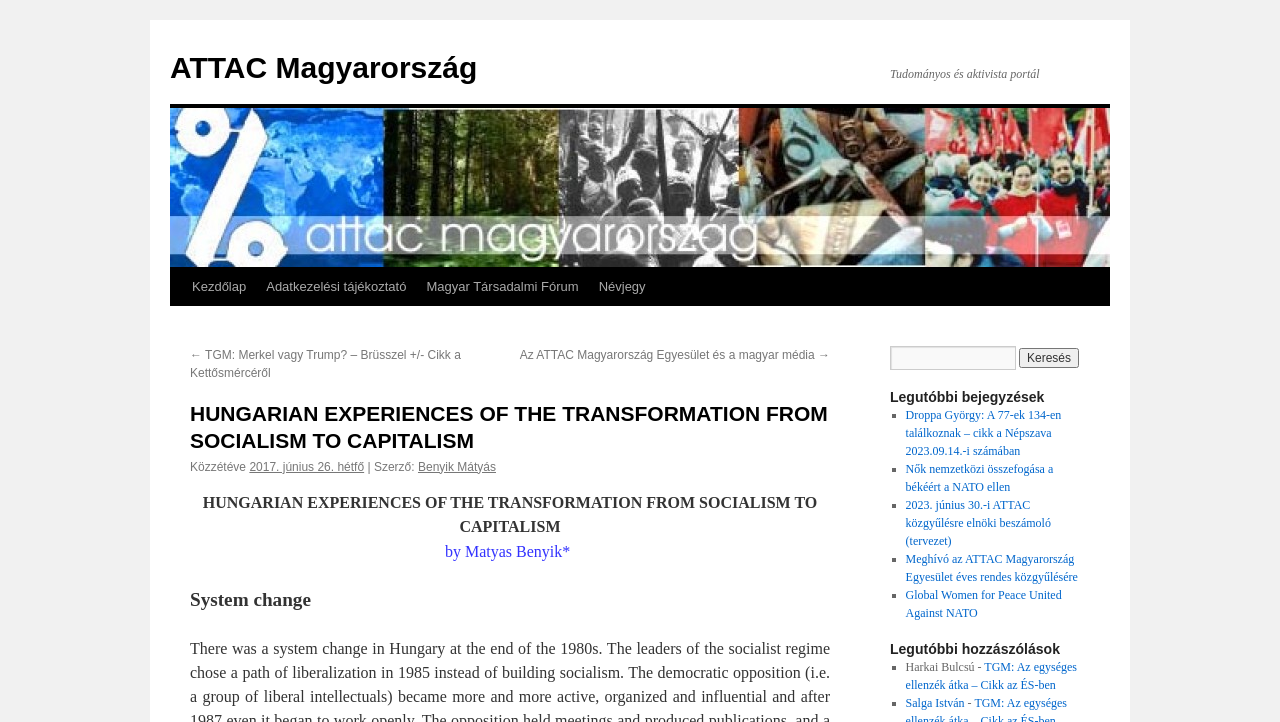What is the language of the website?
Answer with a single word or short phrase according to what you see in the image.

Hungarian